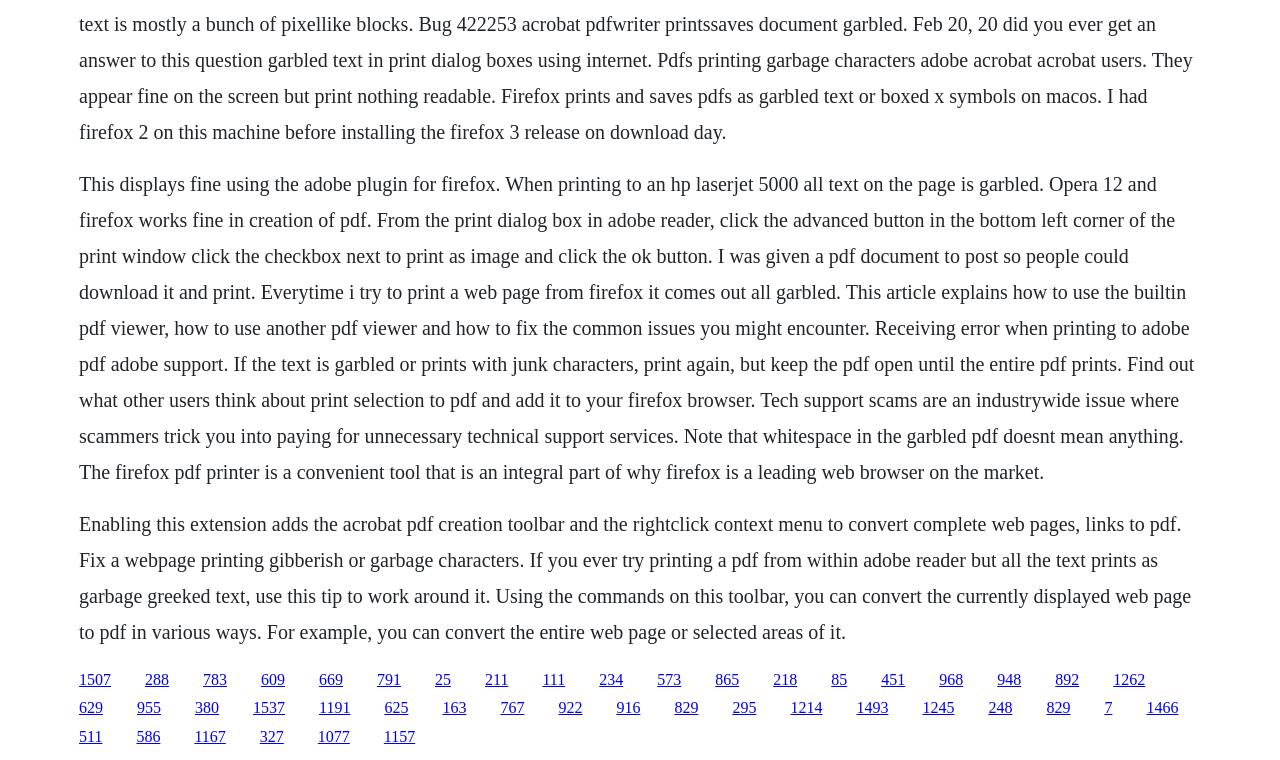Identify the bounding box coordinates of the clickable section necessary to follow the following instruction: "Click the link to use the builtin pdf viewer.". The coordinates should be presented as four float numbers from 0 to 1, i.e., [left, top, right, bottom].

[0.249, 0.882, 0.268, 0.905]